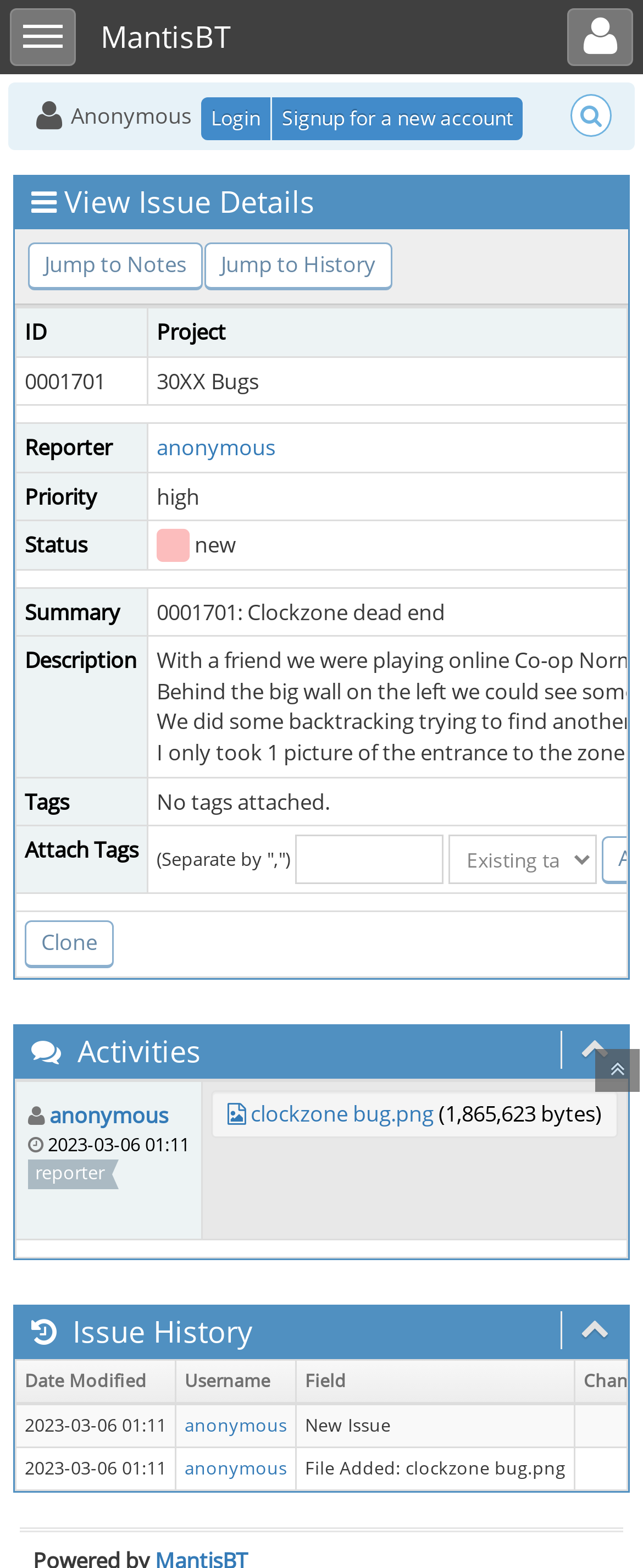What is the date of the last activity in the issue?
Based on the image, answer the question with a single word or brief phrase.

2023-03-06 01:11